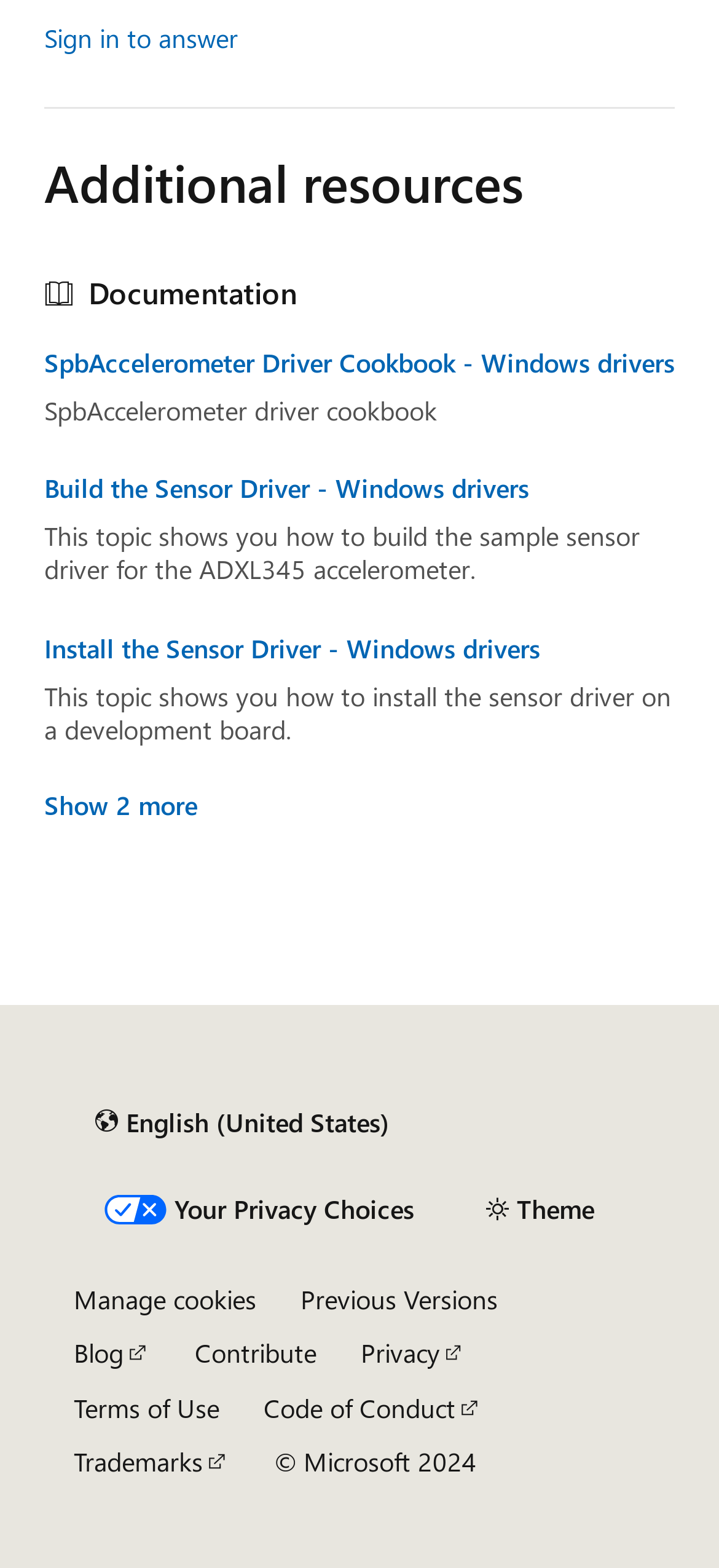How many buttons are there in the bottom section of the webpage?
Provide a comprehensive and detailed answer to the question.

I counted the number of buttons in the bottom section of the webpage, which includes the 'Theme' button, 'Manage cookies' button, 'Show 2 more' button, and the 'Sign in to answer' link which is also a button.